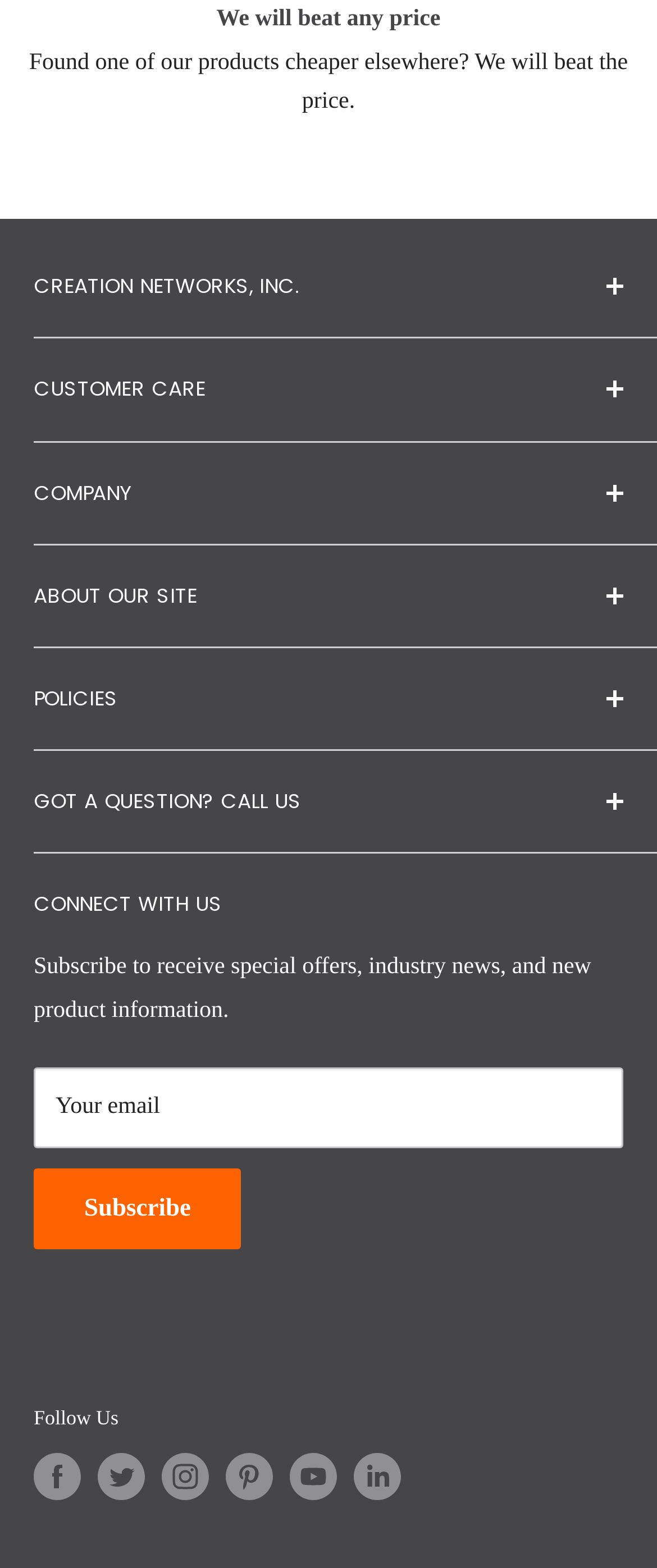Determine the coordinates of the bounding box that should be clicked to complete the instruction: "Contact us through email". The coordinates should be represented by four float numbers between 0 and 1: [left, top, right, bottom].

[0.051, 0.348, 0.454, 0.364]